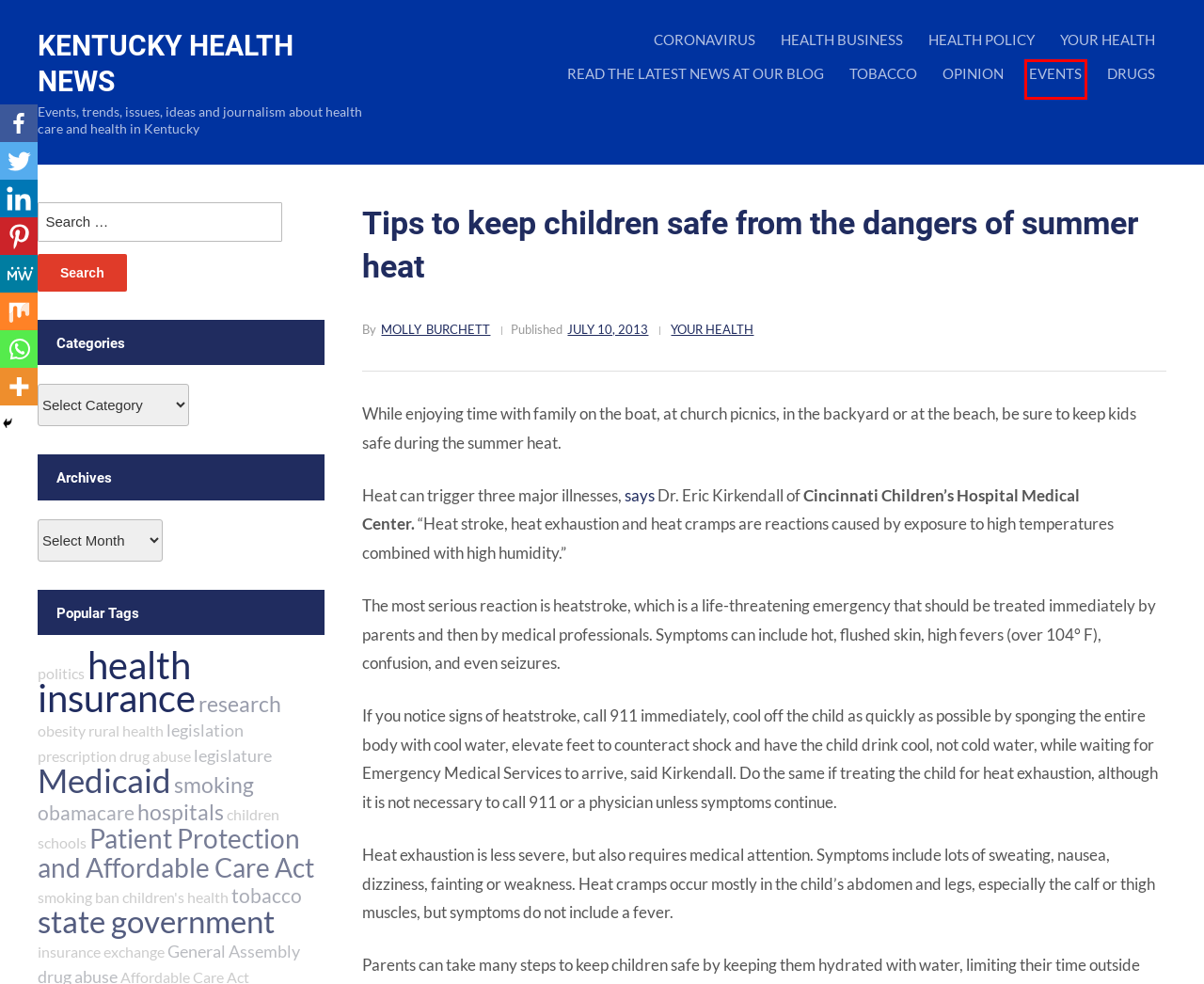Evaluate the webpage screenshot and identify the element within the red bounding box. Select the webpage description that best fits the new webpage after clicking the highlighted element. Here are the candidates:
A. molly_burchett – Kentucky Health News
B. OPINION – Kentucky Health News
C. Patient Protection and Affordable Care Act – Kentucky Health News
D. EVENTS – Kentucky Health News
E. obesity – Kentucky Health News
F. health insurance – Kentucky Health News
G. smoking ban – Kentucky Health News
H. HEALTH POLICY – Kentucky Health News

D